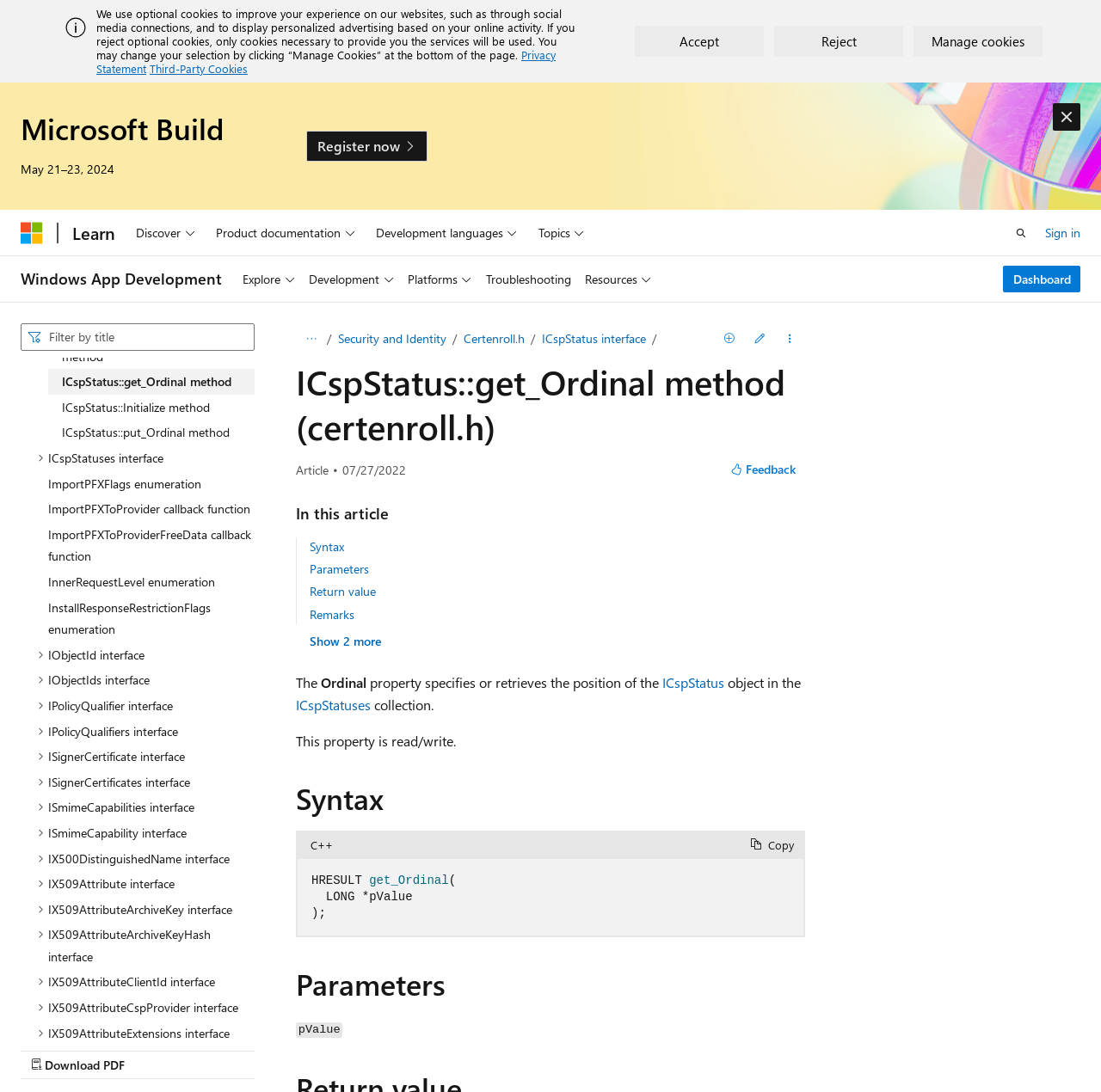Could you indicate the bounding box coordinates of the region to click in order to complete this instruction: "Click the 'Edit' link".

[0.676, 0.298, 0.704, 0.323]